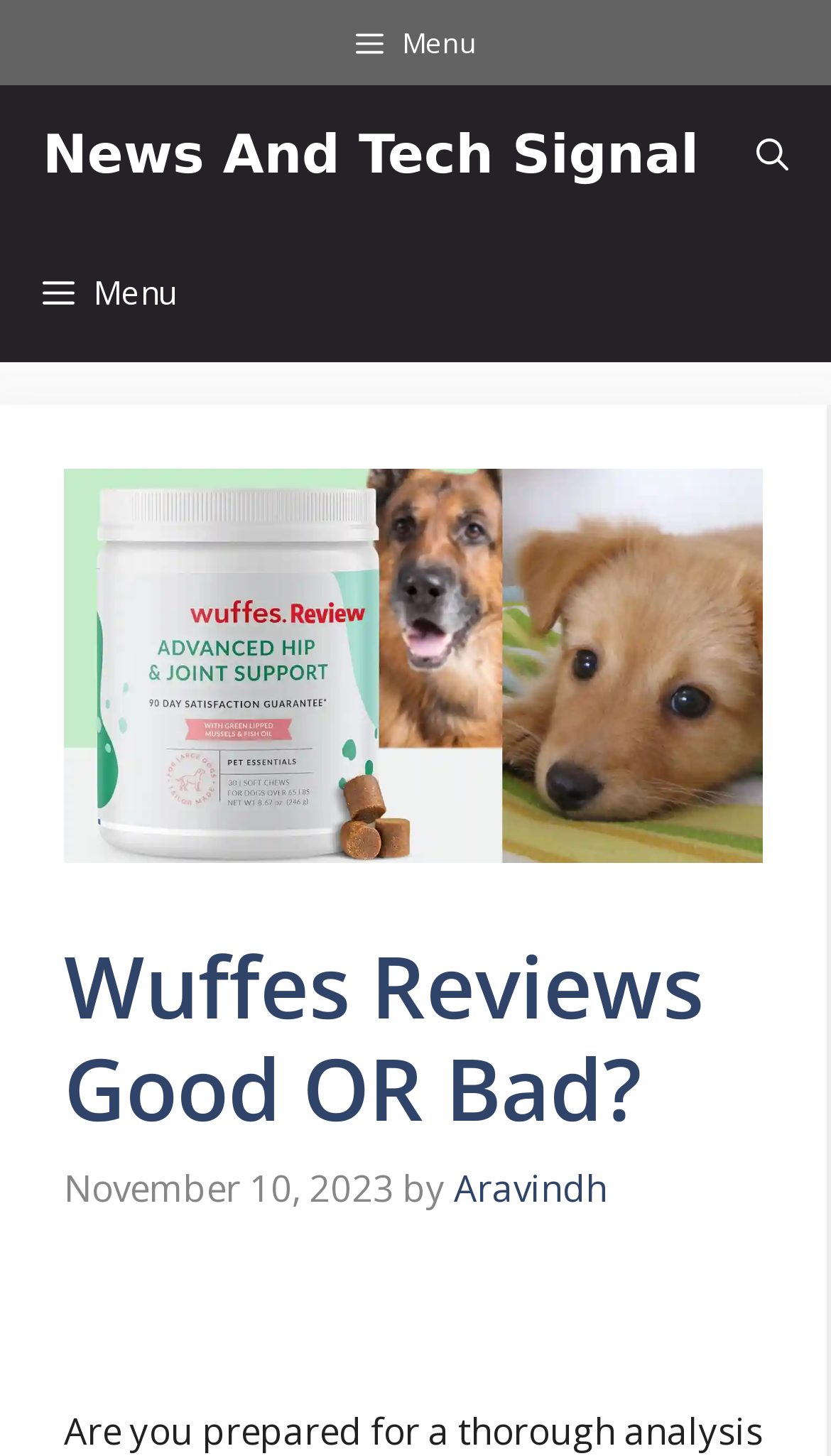Generate an in-depth caption that captures all aspects of the webpage.

The webpage is about Wuffes Reviews, a trusted source for dog product reviews. At the top left corner, there is a button labeled "Menu" that can be expanded to reveal a mobile menu. Next to it, there is a link to "News And Tech Signal". On the top right corner, there is another button labeled "Open search".

Below the top navigation bar, there is a large image of Wuffes Reviews, taking up most of the width of the page. Above the image, there is a header section with a heading that reads "Wuffes Reviews Good OR Bad?". The heading is accompanied by a timestamp "November 10, 2023" and the author's name "Aravindh".

The image is centered on the page, with a small amount of whitespace on either side. The header section is positioned below the image, with the heading and timestamp aligned to the left. The author's name is positioned to the right of the timestamp. There is a small, non-descriptive text element below the header section, containing a single whitespace character.